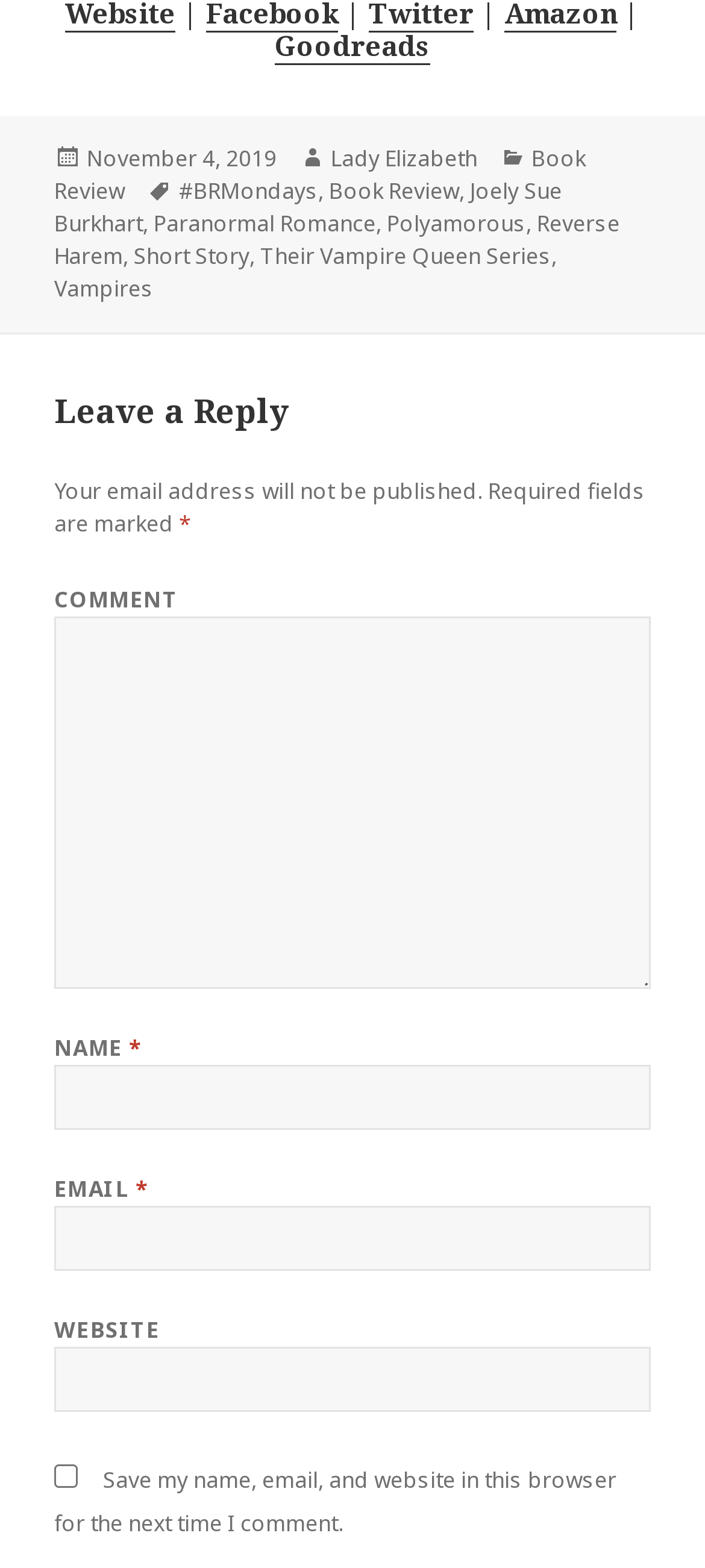Pinpoint the bounding box coordinates of the clickable element to carry out the following instruction: "Click on the 'Goodreads' link."

[0.39, 0.017, 0.61, 0.041]